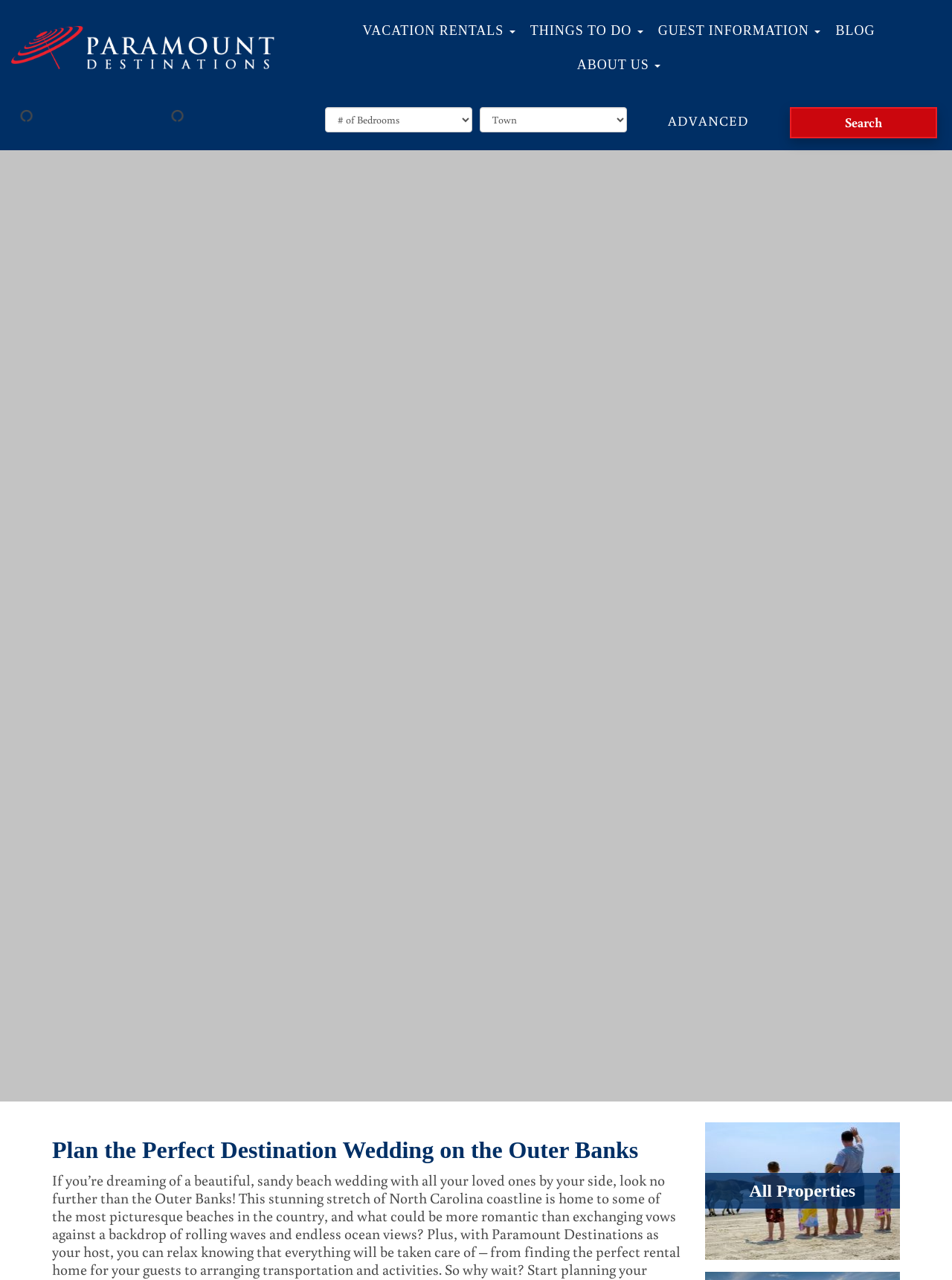What type of content is available in the 'BLOG' section?
Look at the screenshot and provide an in-depth answer.

The 'BLOG' link is located in the top navigation menu, suggesting that it leads to a section of the website that contains articles or blog posts. The content of these posts is likely related to wedding planning, vacation rentals, or the Outer Banks.